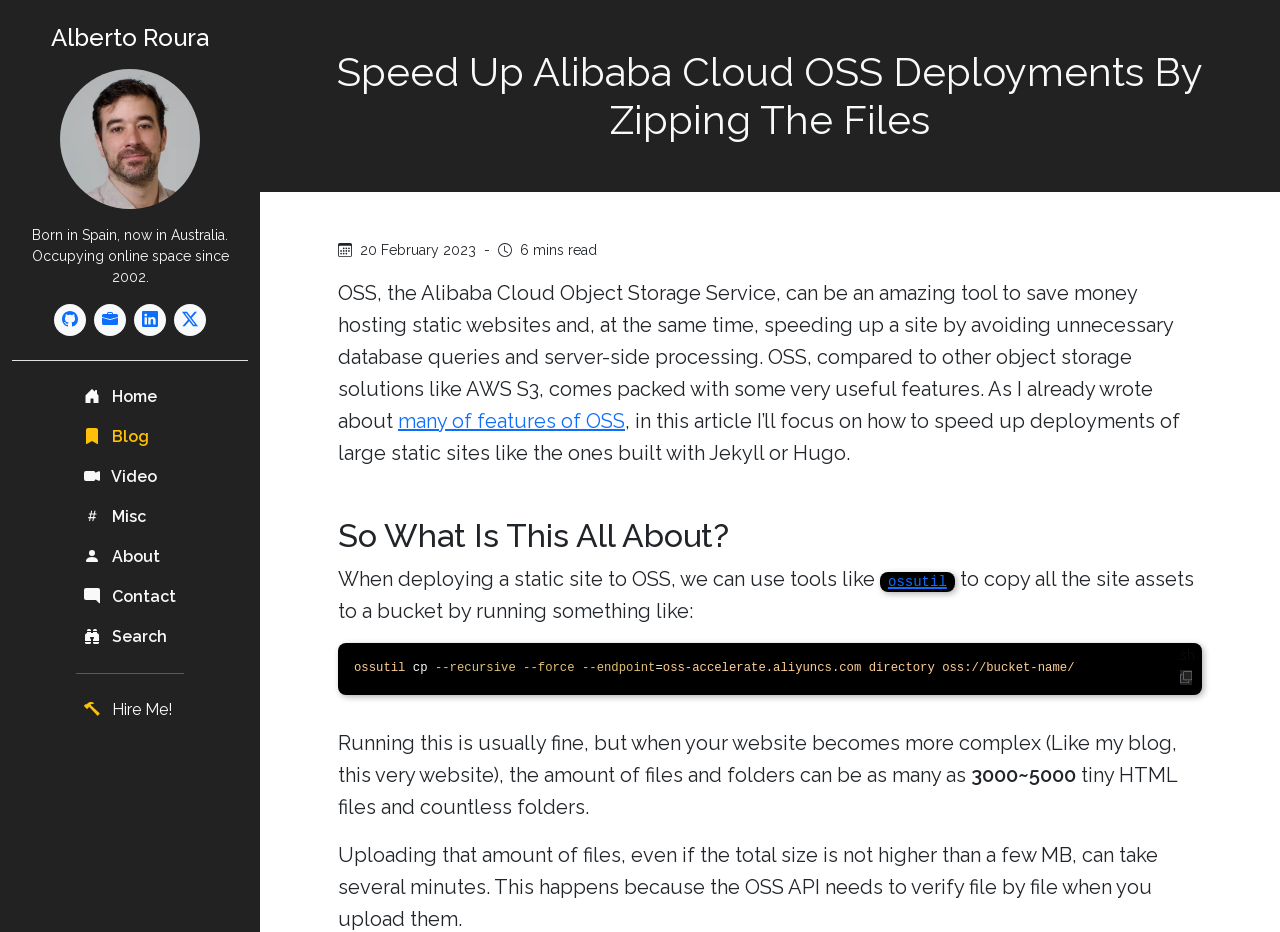Specify the bounding box coordinates of the area to click in order to follow the given instruction: "Click the 'Home' link."

[0.059, 0.404, 0.144, 0.447]